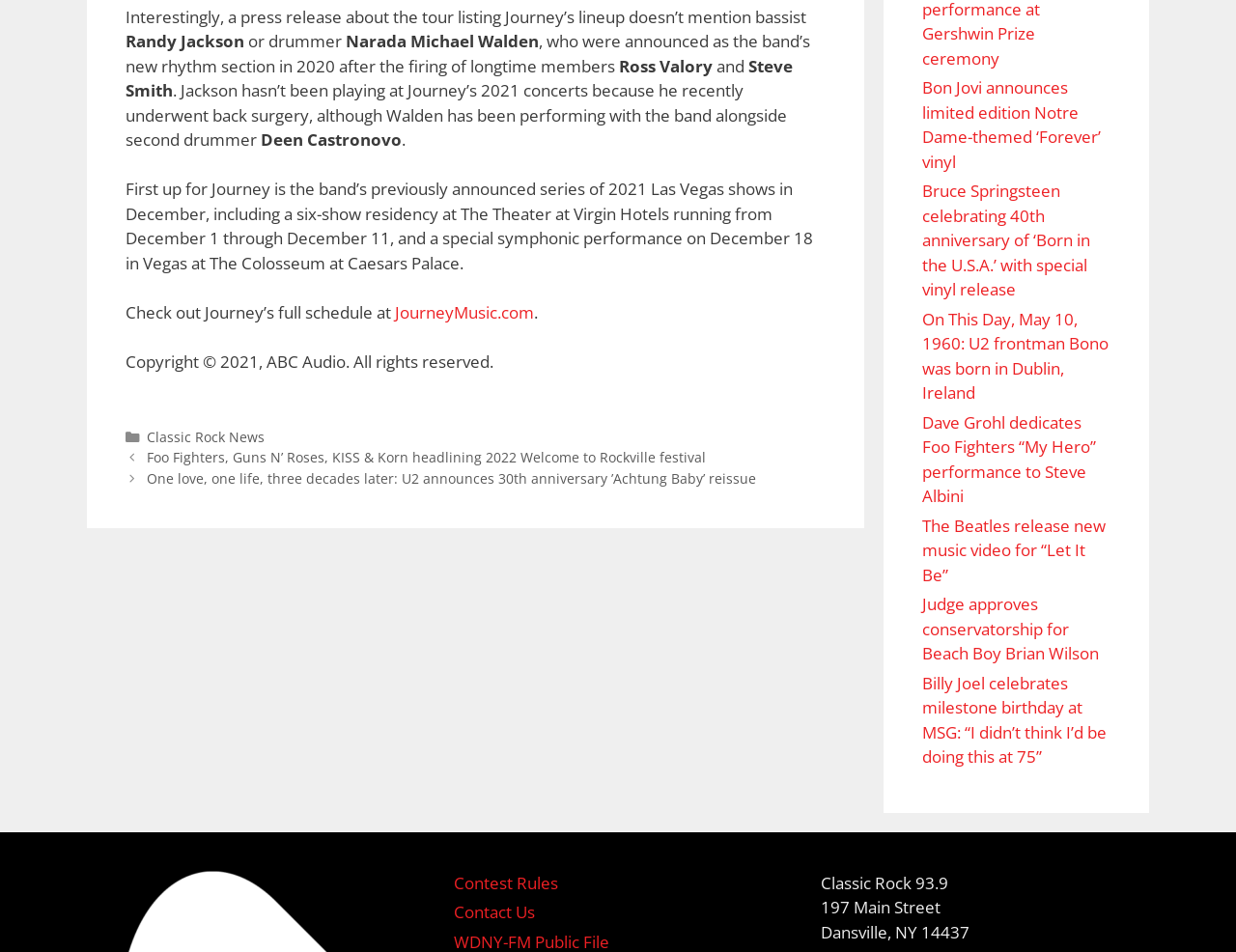Point out the bounding box coordinates of the section to click in order to follow this instruction: "Visit Bon Jovi's Notre Dame-themed ‘Forever’ vinyl page".

[0.746, 0.08, 0.891, 0.181]